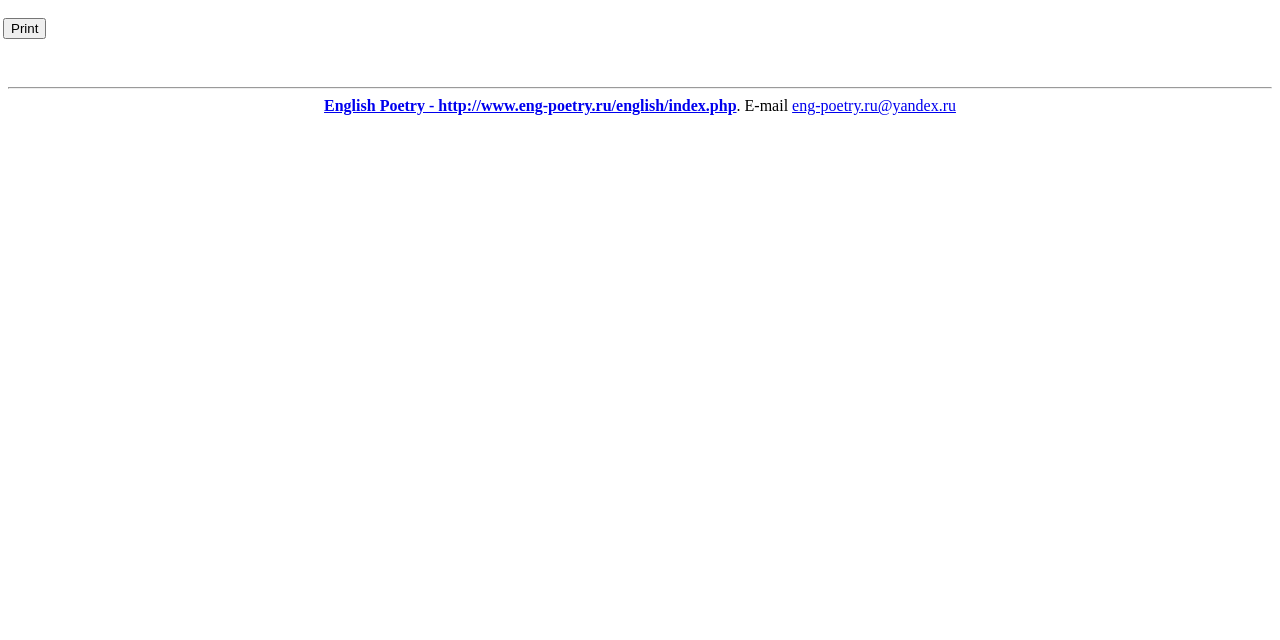Extract the bounding box coordinates for the HTML element that matches this description: "Print". The coordinates should be four float numbers between 0 and 1, i.e., [left, top, right, bottom].

[0.002, 0.028, 0.036, 0.061]